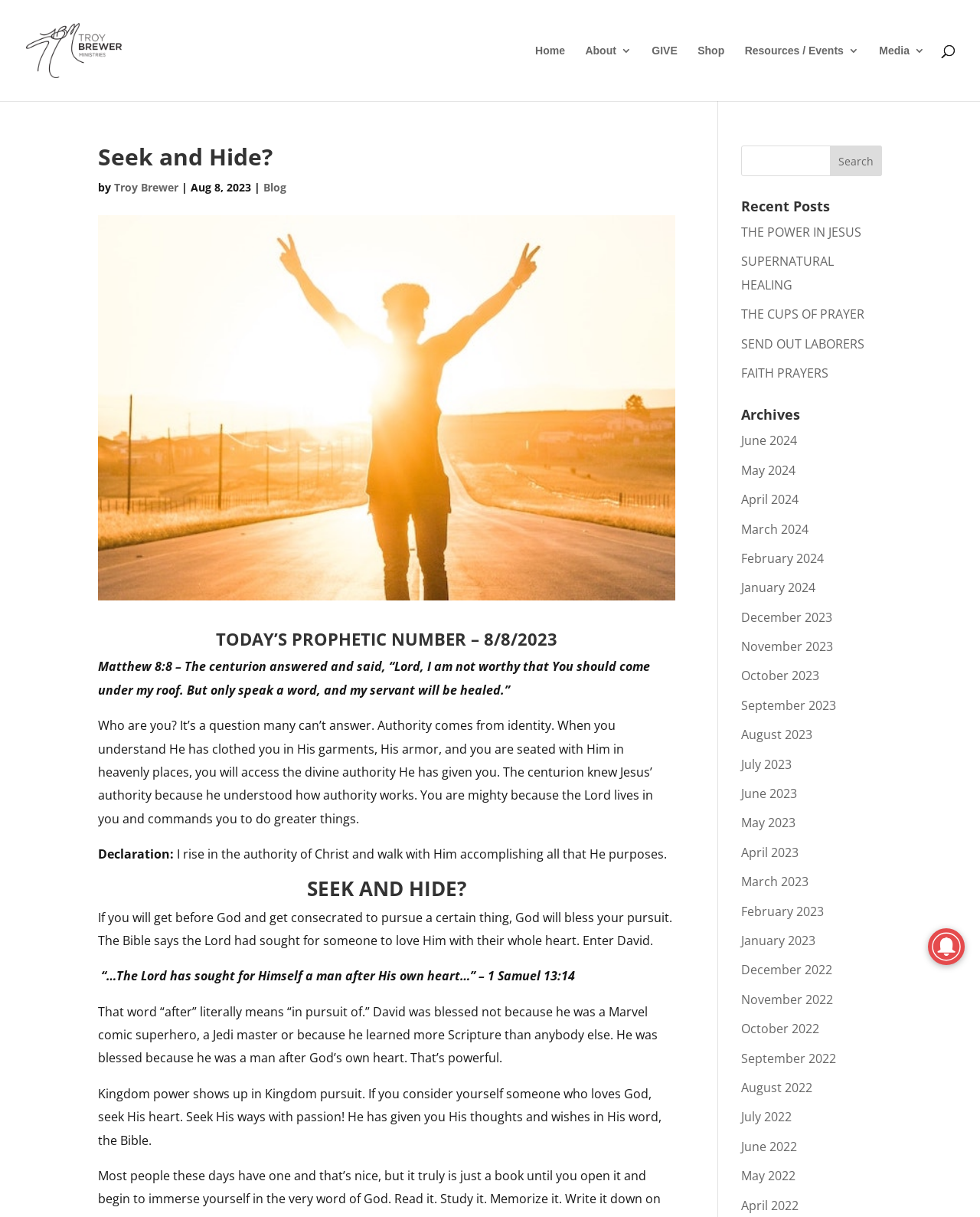What is the purpose of the 'Archives' section?
Please respond to the question with as much detail as possible.

I found the answer by looking at the 'Archives' section, which lists links to past posts organized by month and year. The presence of this section suggests that it is meant to be used to access past posts, allowing users to browse through the website's archives.